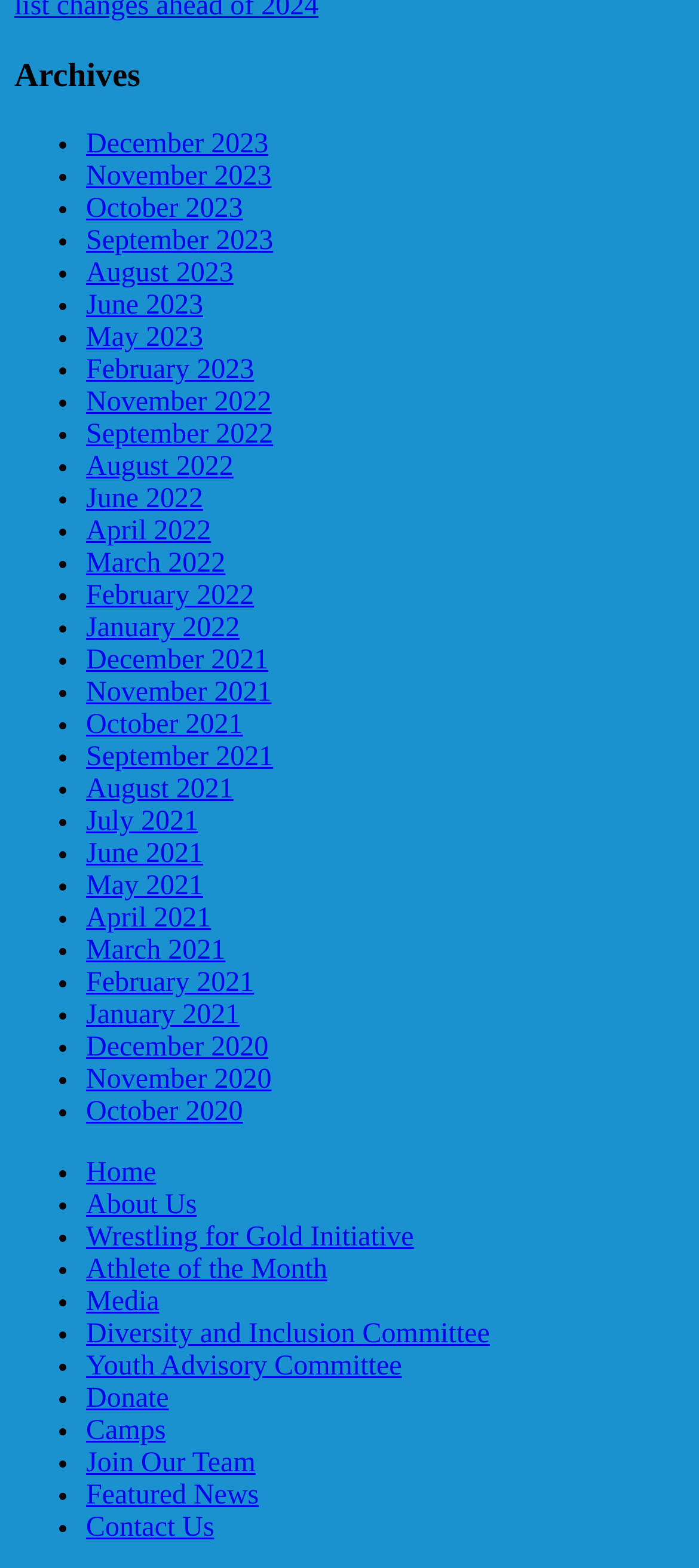Provide the bounding box coordinates of the HTML element this sentence describes: "Youth Advisory Committee". The bounding box coordinates consist of four float numbers between 0 and 1, i.e., [left, top, right, bottom].

[0.123, 0.862, 0.575, 0.881]